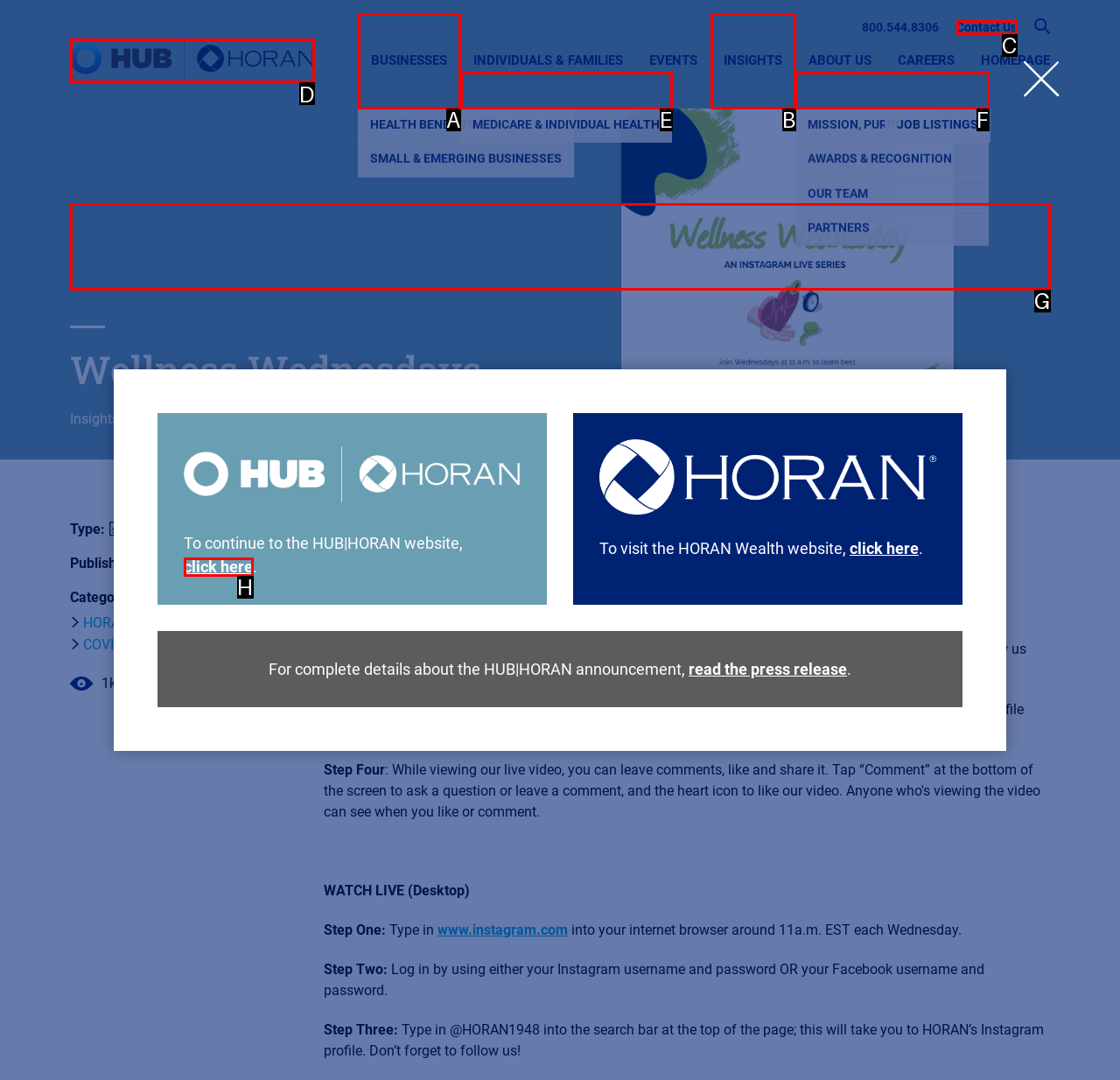Identify which HTML element aligns with the description: Videos
Answer using the letter of the correct choice from the options available.

None